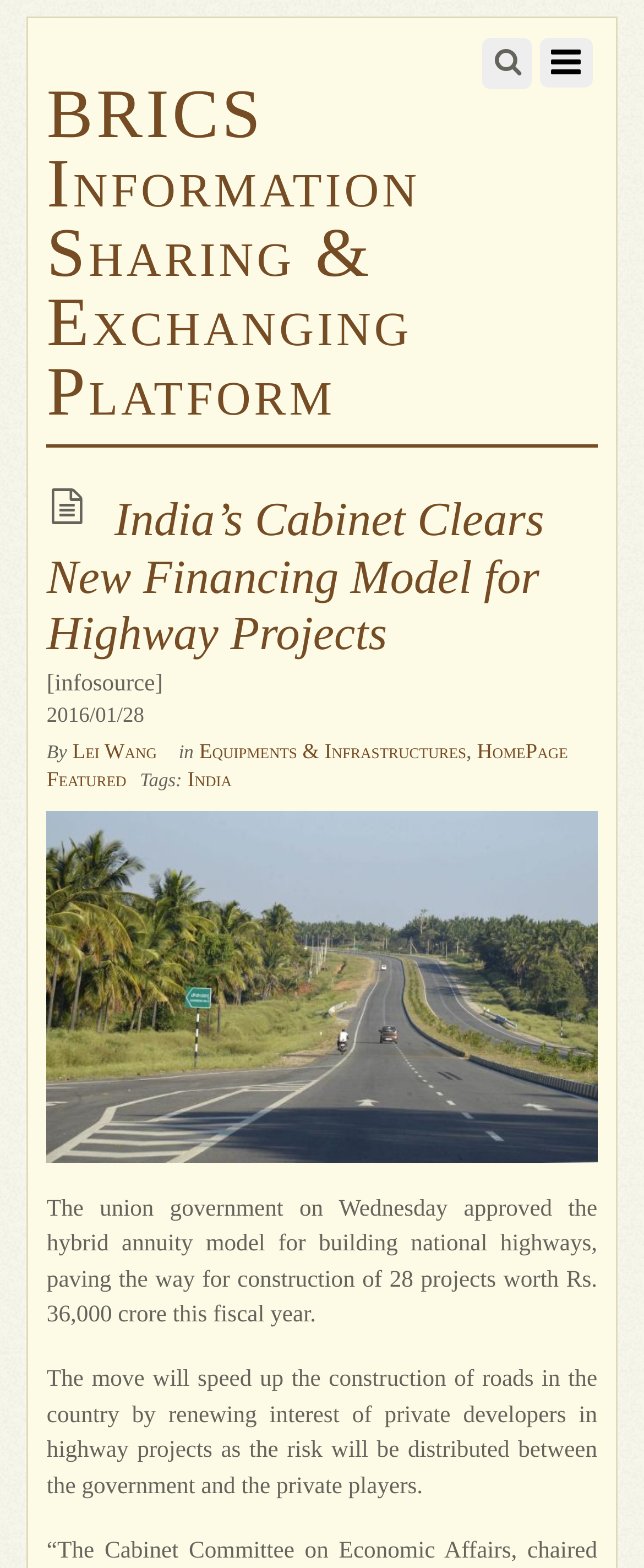What is the name of the financing model approved by the union government?
Please provide a single word or phrase based on the screenshot.

Hybrid annuity model